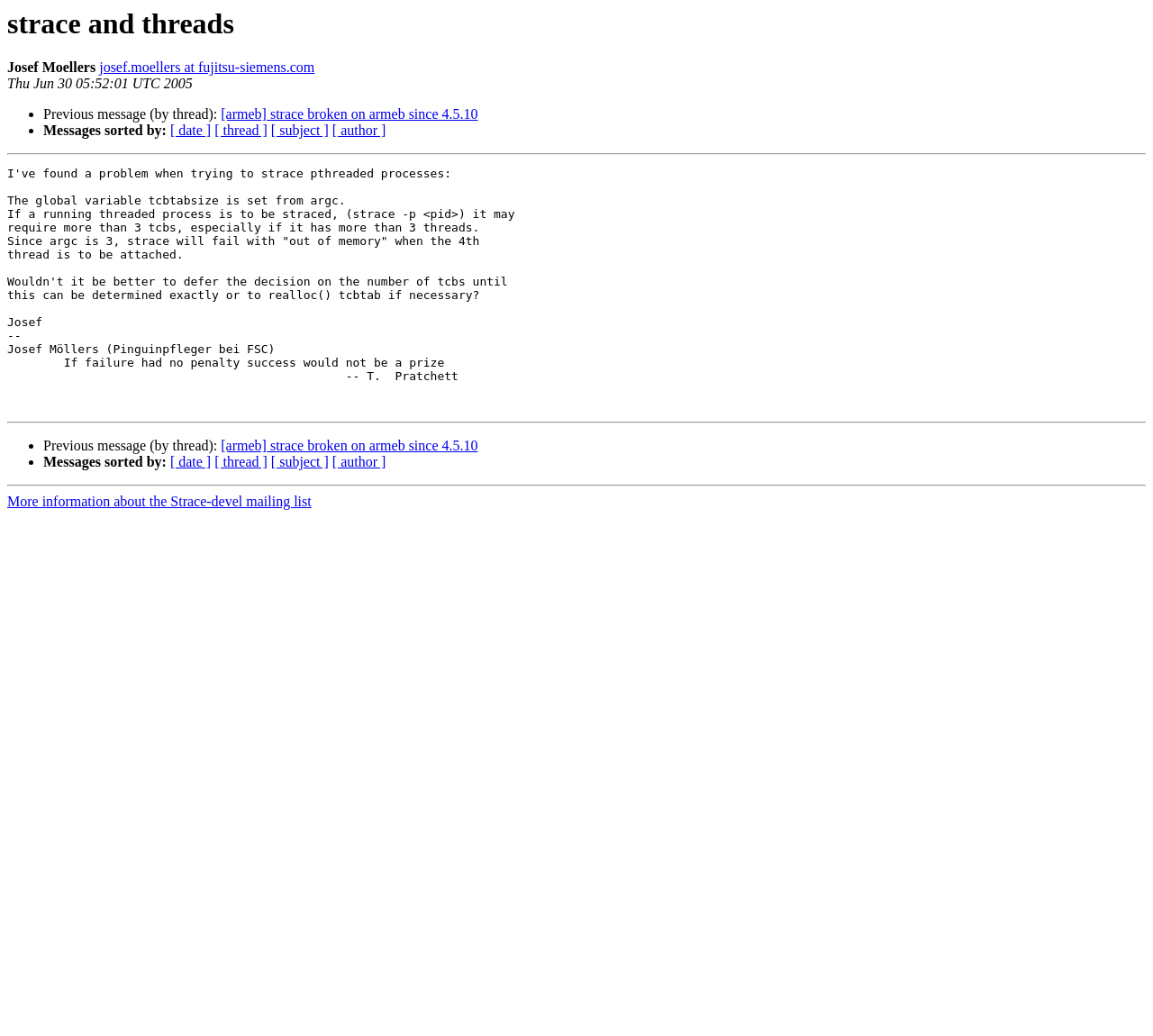What is the suggested solution?
Craft a detailed and extensive response to the question.

The suggested solution is to defer the decision on the number of tcbs until it can be determined exactly or to realloc() tcbtab if necessary, so that strace can handle threaded processes with more than 3 threads.